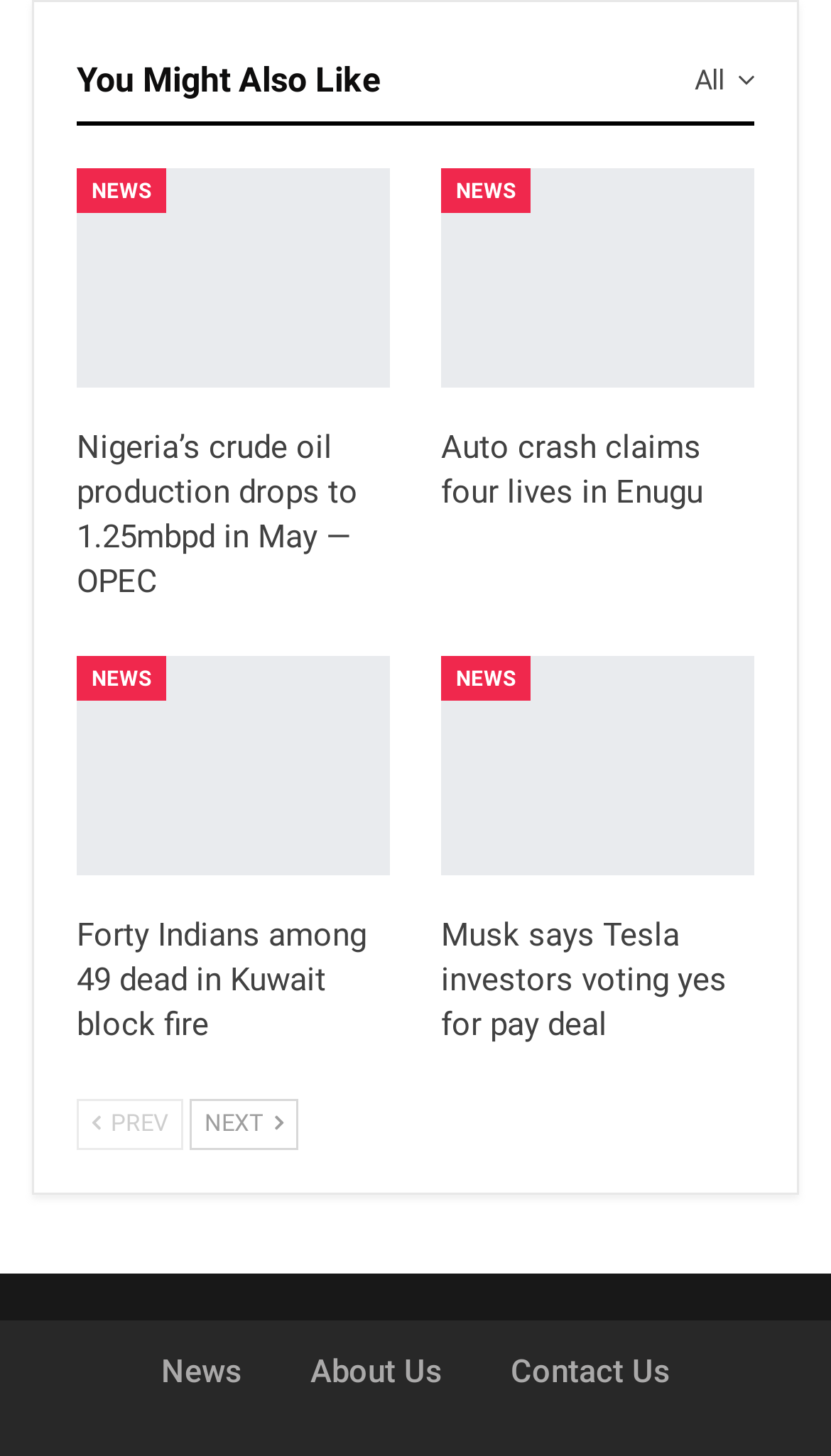Please identify the bounding box coordinates of the element's region that I should click in order to complete the following instruction: "Go to the FOOTBALL page". The bounding box coordinates consist of four float numbers between 0 and 1, i.e., [left, top, right, bottom].

None